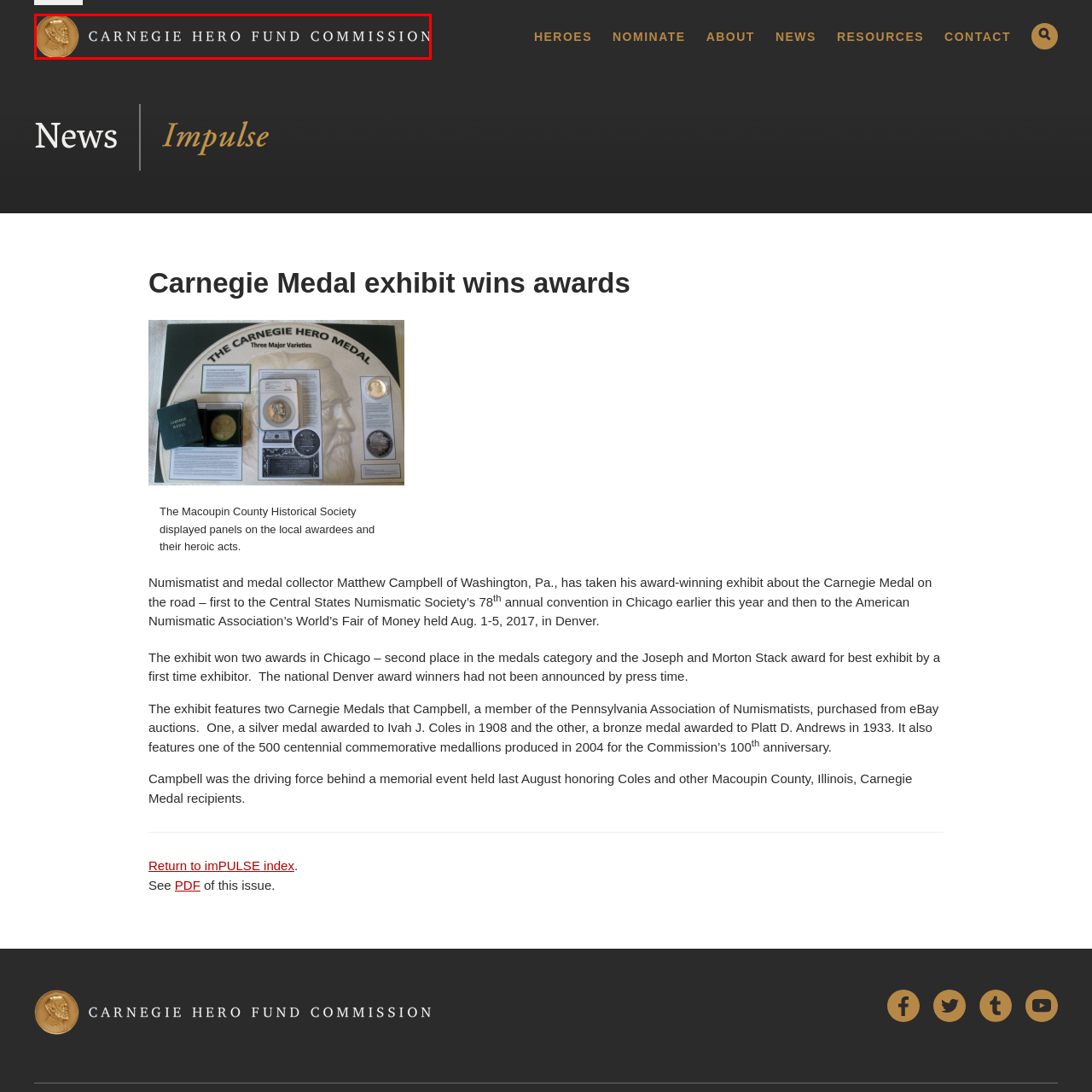Who established the Carnegie Hero Fund Commission?
Examine the image enclosed within the red bounding box and provide a comprehensive answer relying on the visual details presented in the image.

According to the caption, the Carnegie Hero Fund Commission was established by industrialist Andrew Carnegie in 1904, which directly answers the question of who established the commission.